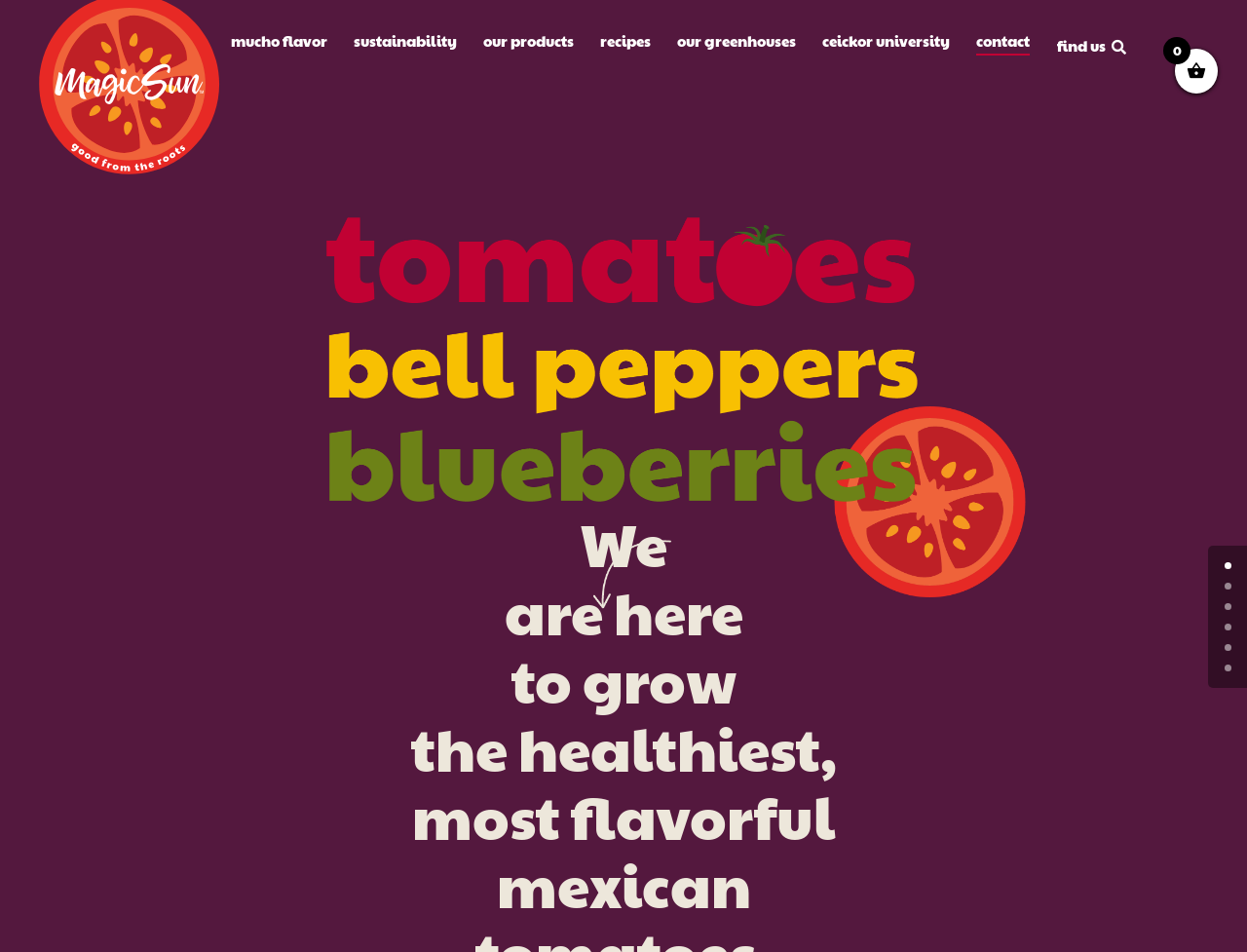Highlight the bounding box coordinates of the region I should click on to meet the following instruction: "view our products".

[0.388, 0.021, 0.46, 0.058]